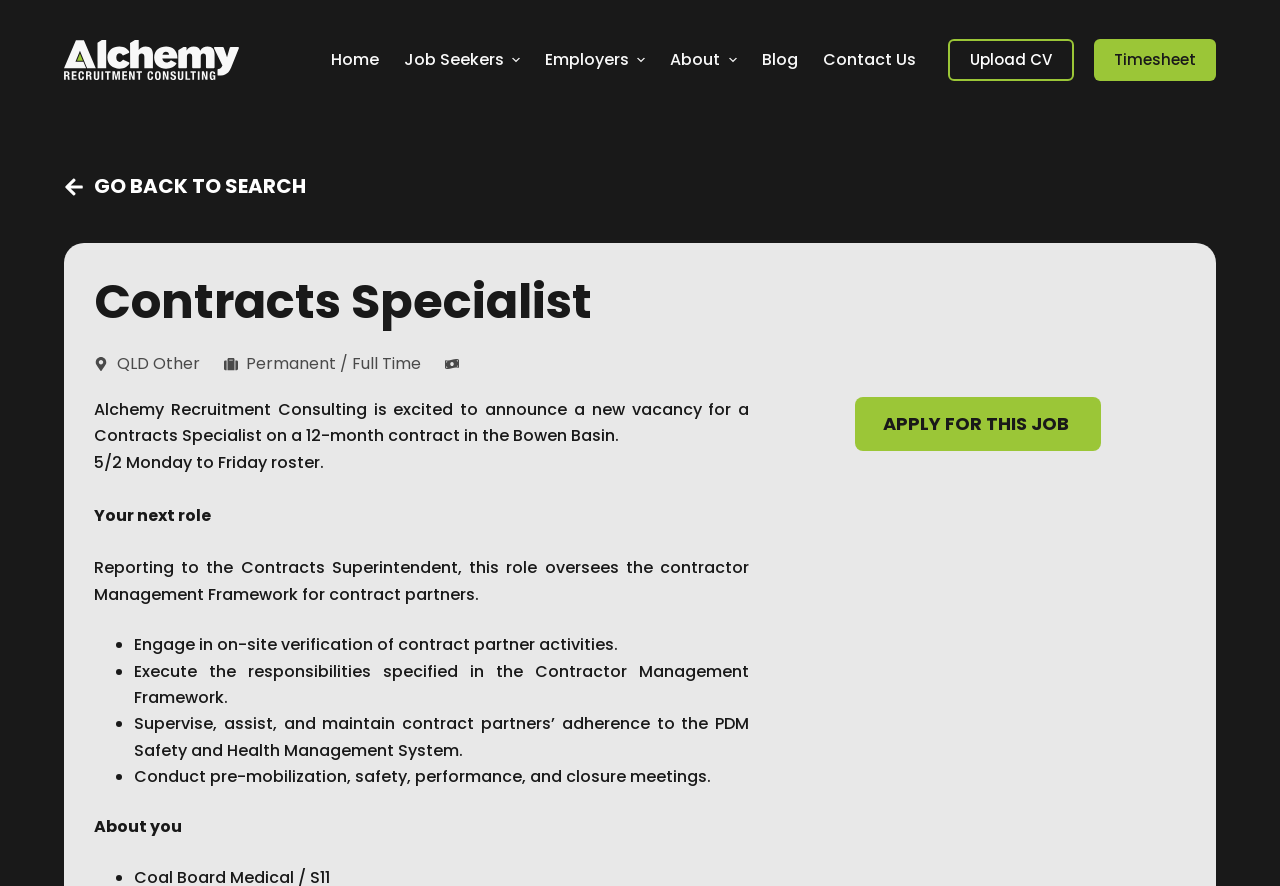What is the role of the Contracts Specialist?
Provide a thorough and detailed answer to the question.

The role of the Contracts Specialist can be found in the StaticText element with the text 'Reporting to the Contracts Superintendent, this role oversees the contractor Management Framework for contract partners.' which provides information about the responsibilities of the Contracts Specialist.